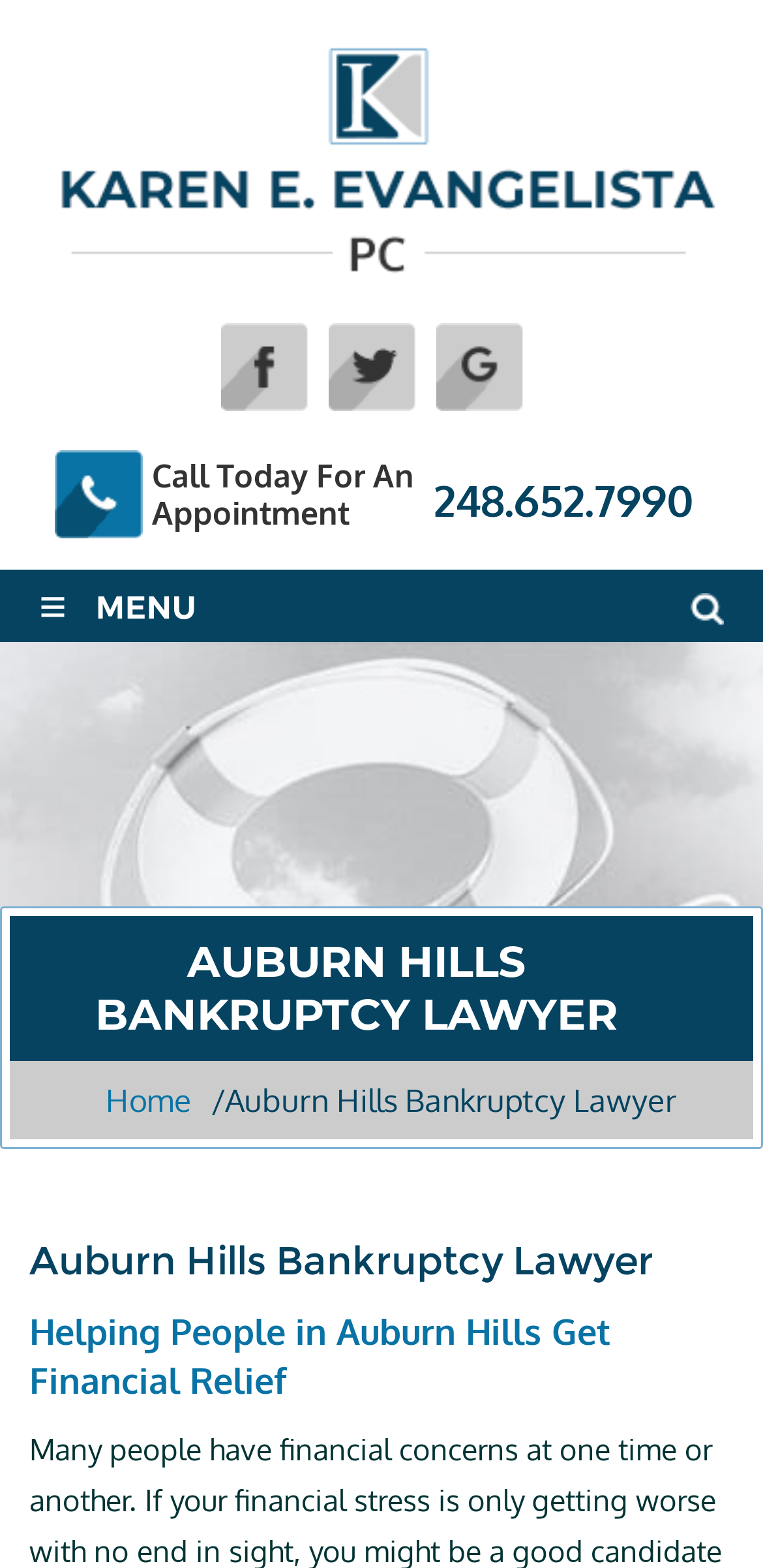What is the lawyer's name?
Using the image as a reference, answer with just one word or a short phrase.

Karen E. Evangelista